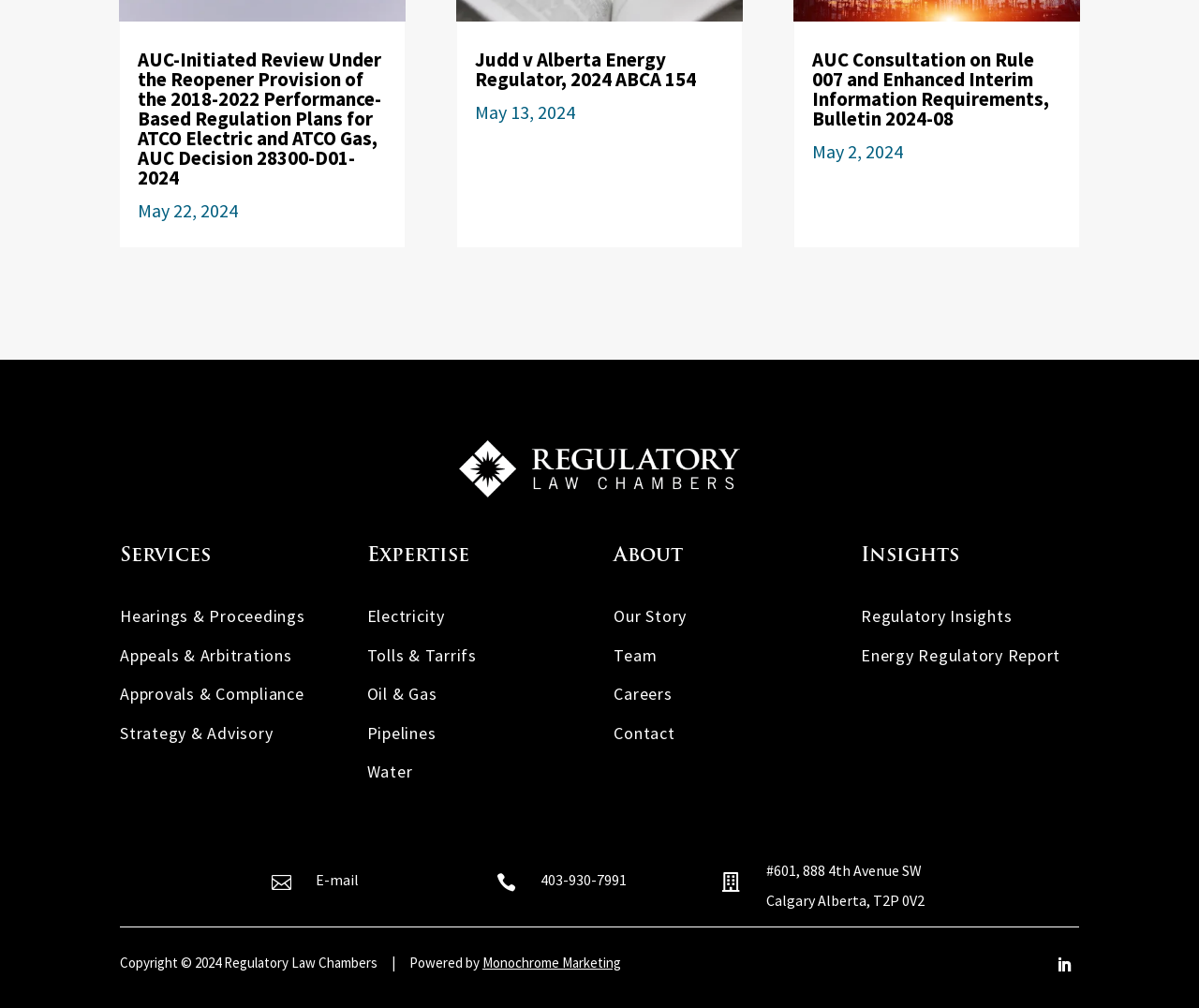Find the bounding box coordinates for the area you need to click to carry out the instruction: "Click the 'Electricity' link". The coordinates should be four float numbers between 0 and 1, indicated as [left, top, right, bottom].

[0.306, 0.601, 0.371, 0.622]